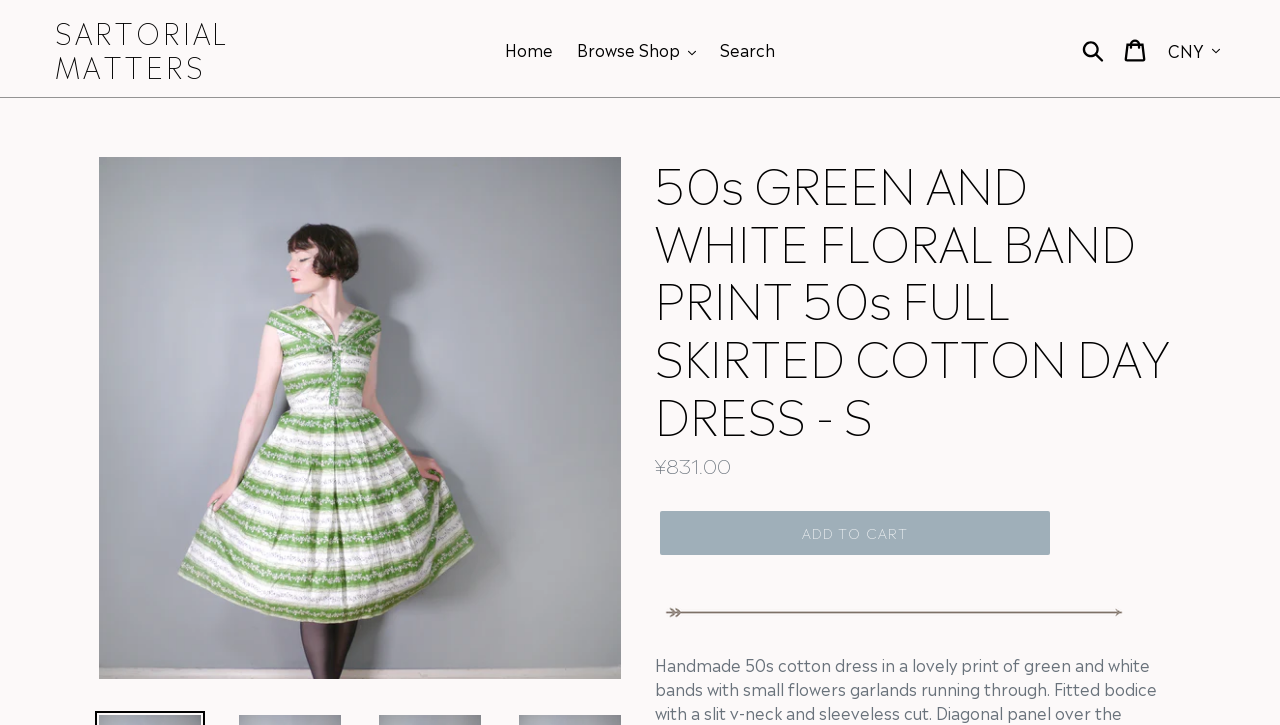Please extract the title of the webpage.

50s GREEN AND WHITE FLORAL BAND PRINT 50s FULL SKIRTED COTTON DAY DRESS - S